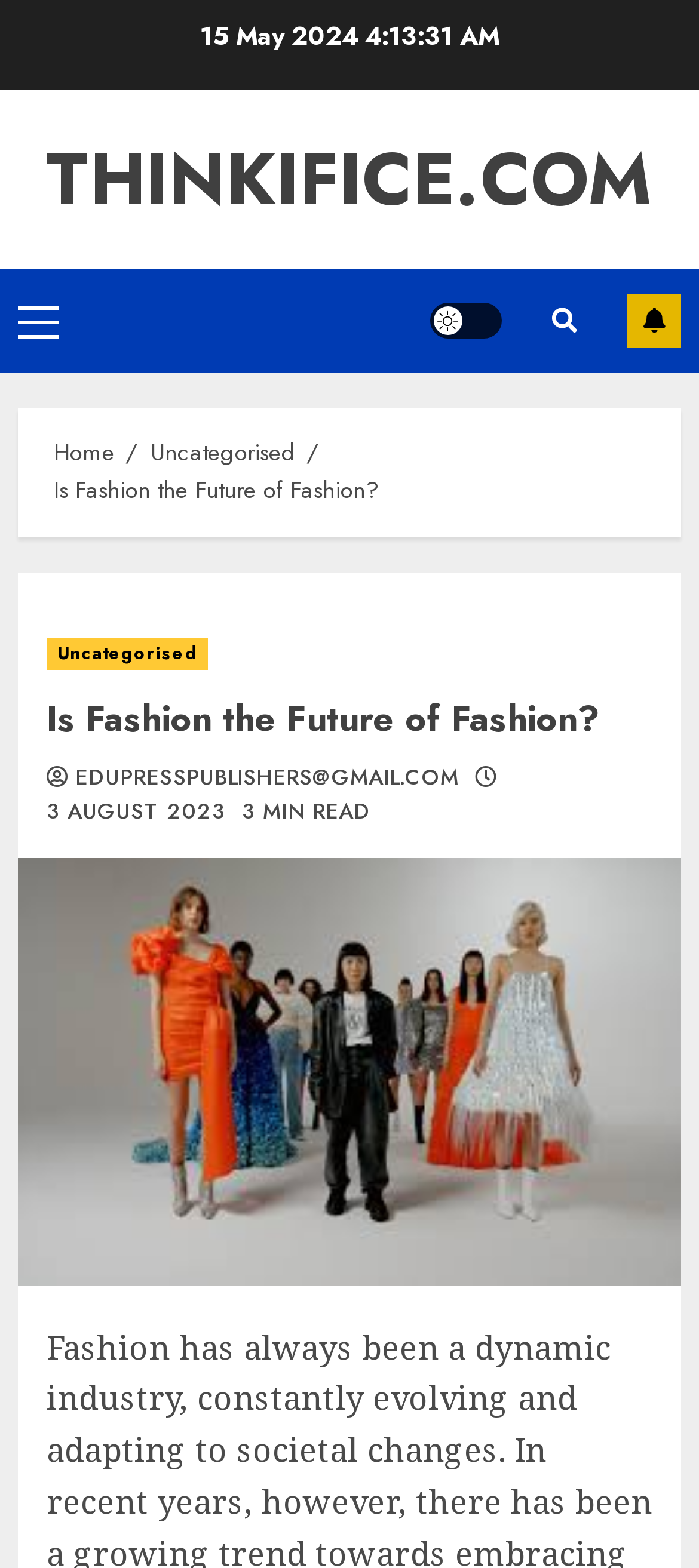Please specify the bounding box coordinates of the element that should be clicked to execute the given instruction: 'Switch to dark mode'. Ensure the coordinates are four float numbers between 0 and 1, expressed as [left, top, right, bottom].

[0.615, 0.193, 0.718, 0.216]